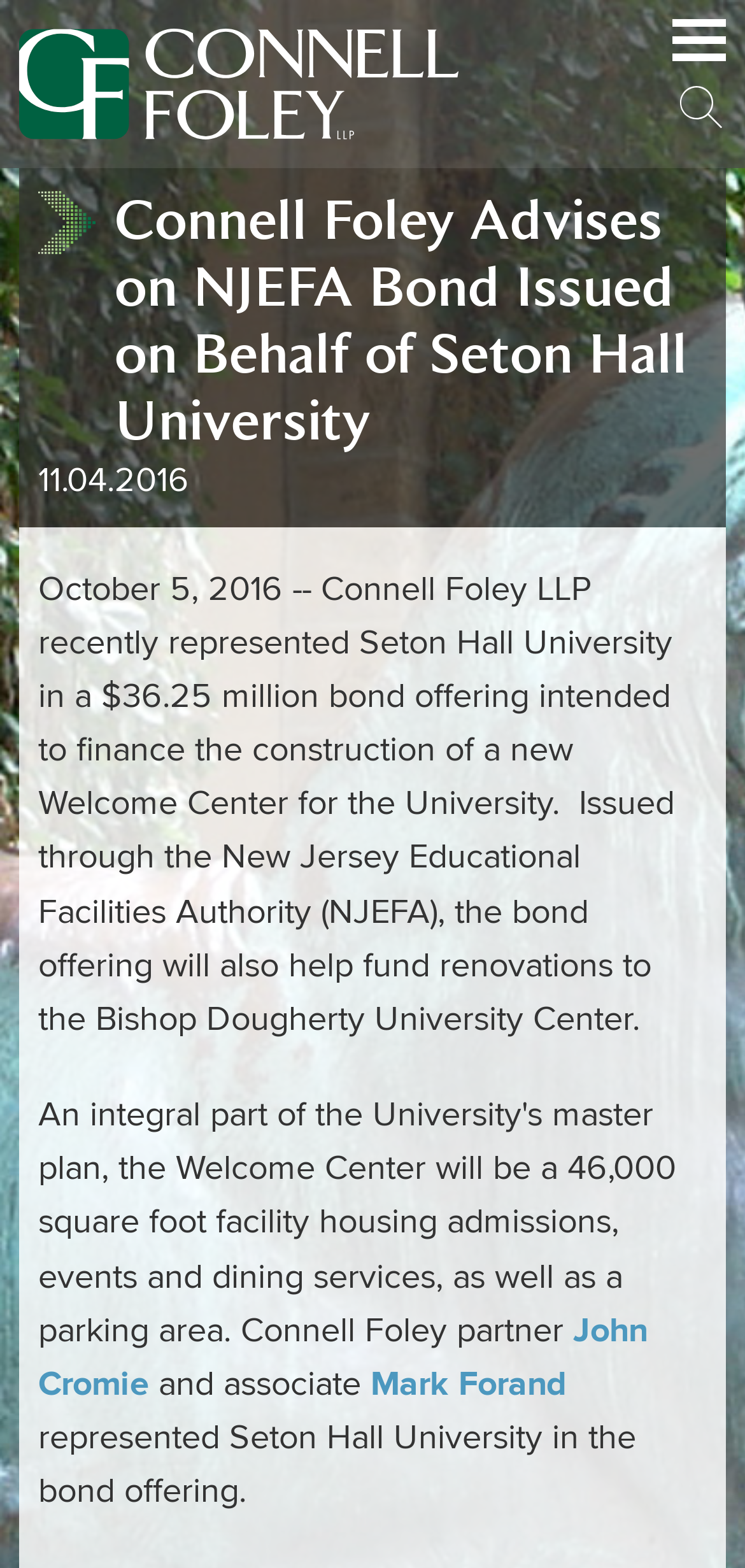Deliver a detailed narrative of the webpage's visual and textual elements.

The webpage is about Connell Foley LLP, a law firm, and its involvement in a bond offering for Seton Hall University. At the top left of the page, there is a link to the law firm's homepage, accompanied by a logo image. On the top right, there are two links, one being an empty link and the other being a "Main Menu" link.

Below the top section, there is a heading that summarizes the content of the page, which is about Connell Foley's advice on a bond issued on behalf of Seton Hall University. Next to the heading, there is a date "11.04.2016" indicating when the event took place.

The main content of the page is a paragraph of text that describes the bond offering in detail, including the amount, purpose, and the parties involved. The text is positioned in the middle of the page, spanning from the left to the right. Within the paragraph, there are two links to individuals, John Cromie and Mark Forand, who represented Seton Hall University in the bond offering. The text also mentions that they were assisted by an associate.